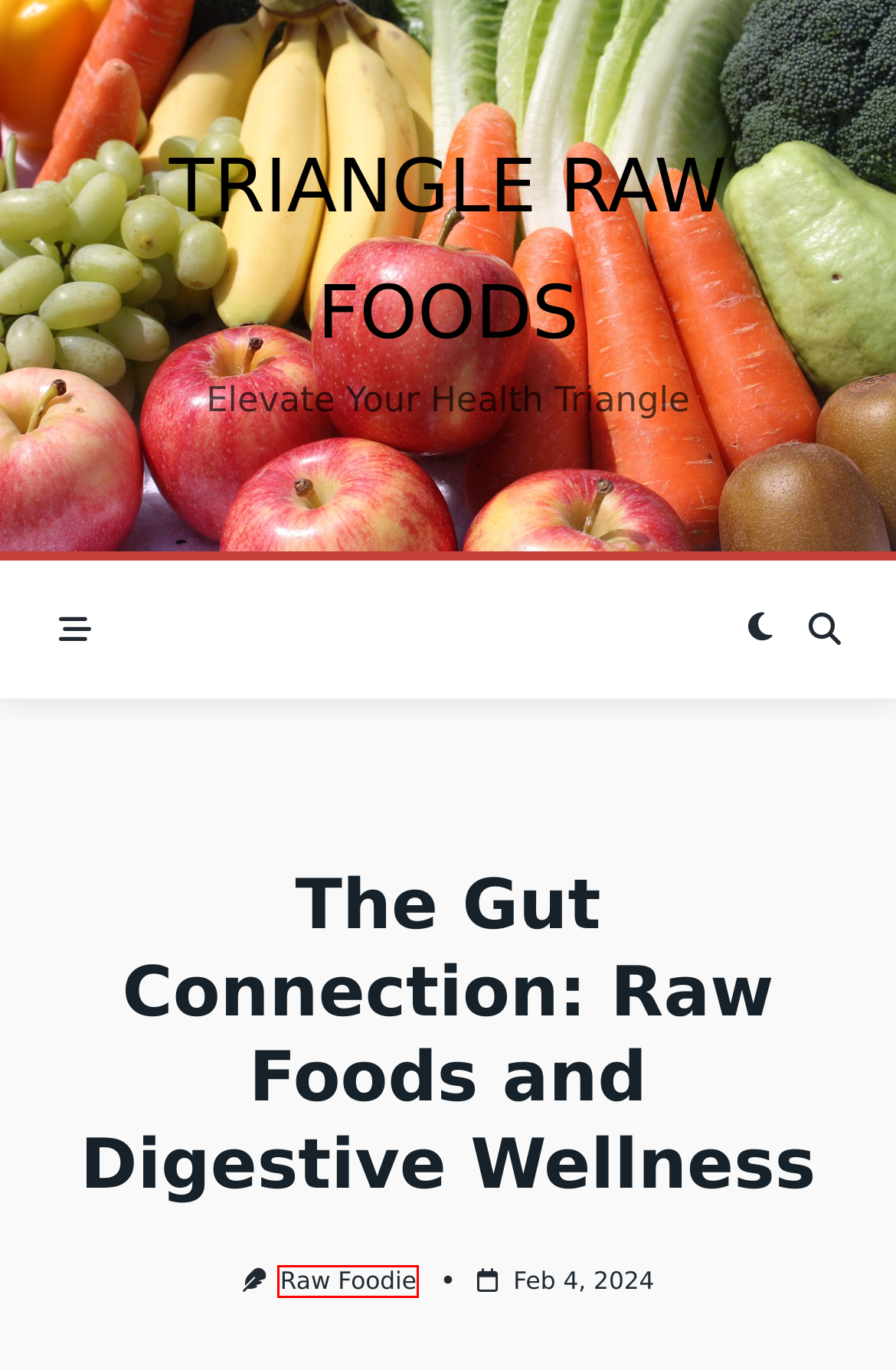Examine the screenshot of a webpage with a red rectangle bounding box. Select the most accurate webpage description that matches the new webpage after clicking the element within the bounding box. Here are the candidates:
A. Blog - Triangle Raw Foods
B. Mindful Eating: Cultivating Awareness through Raw Food Choices - Triangle Raw Foods
C. Yuki Blogger – WPMoose
D. Raw Foodie - Triangle Raw Foods
E. Triangle Raw Foods - Elevate Your Health Triangle
F. Raw Foods for Heart Health: Nourishing Your Cardiovascular System Naturally - Triangle Raw Foods
G. Anti-Inflammatory Benefits of a Raw Food Lifestyle - Triangle Raw Foods
H. Boosting Immunity The Role of Raw Foods in Strengthening Your Defense System - Triangle Raw Foods

D